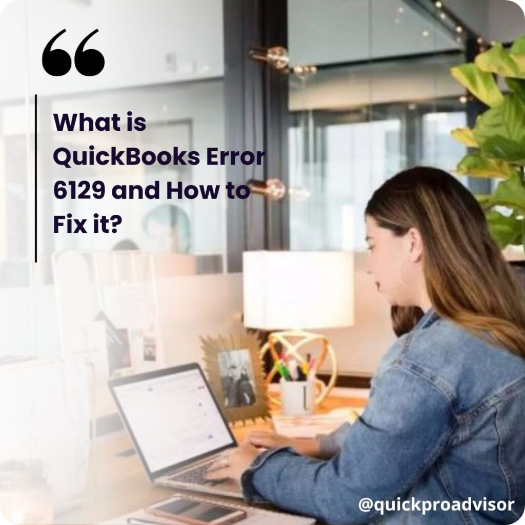What is the significance of QuickBooks Error 6129? Analyze the screenshot and reply with just one word or a short phrase.

Failure to verify database connections